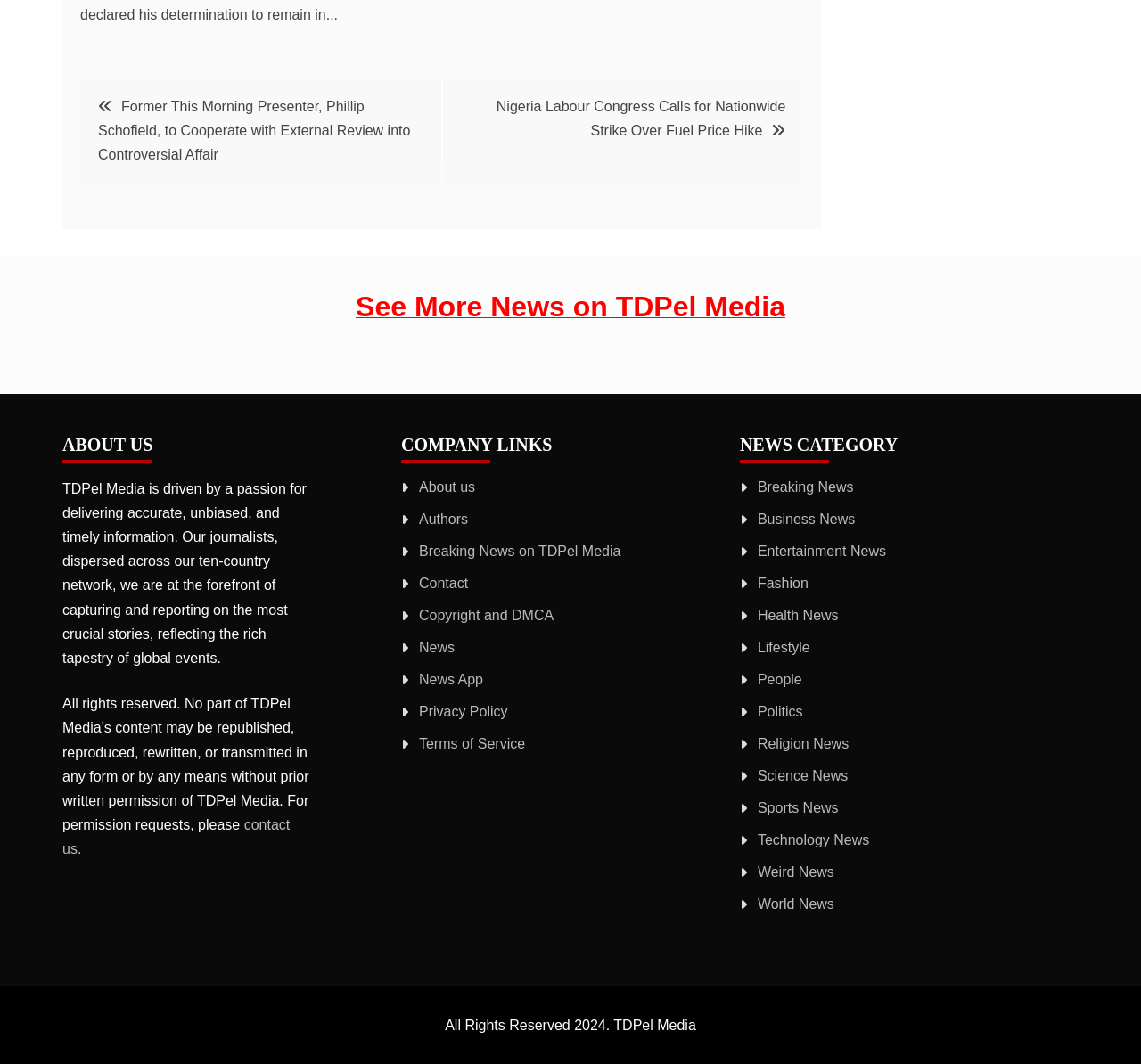Pinpoint the bounding box coordinates of the clickable area needed to execute the instruction: "Read 'Breaking News on TDPel Media'". The coordinates should be specified as four float numbers between 0 and 1, i.e., [left, top, right, bottom].

[0.367, 0.511, 0.544, 0.525]